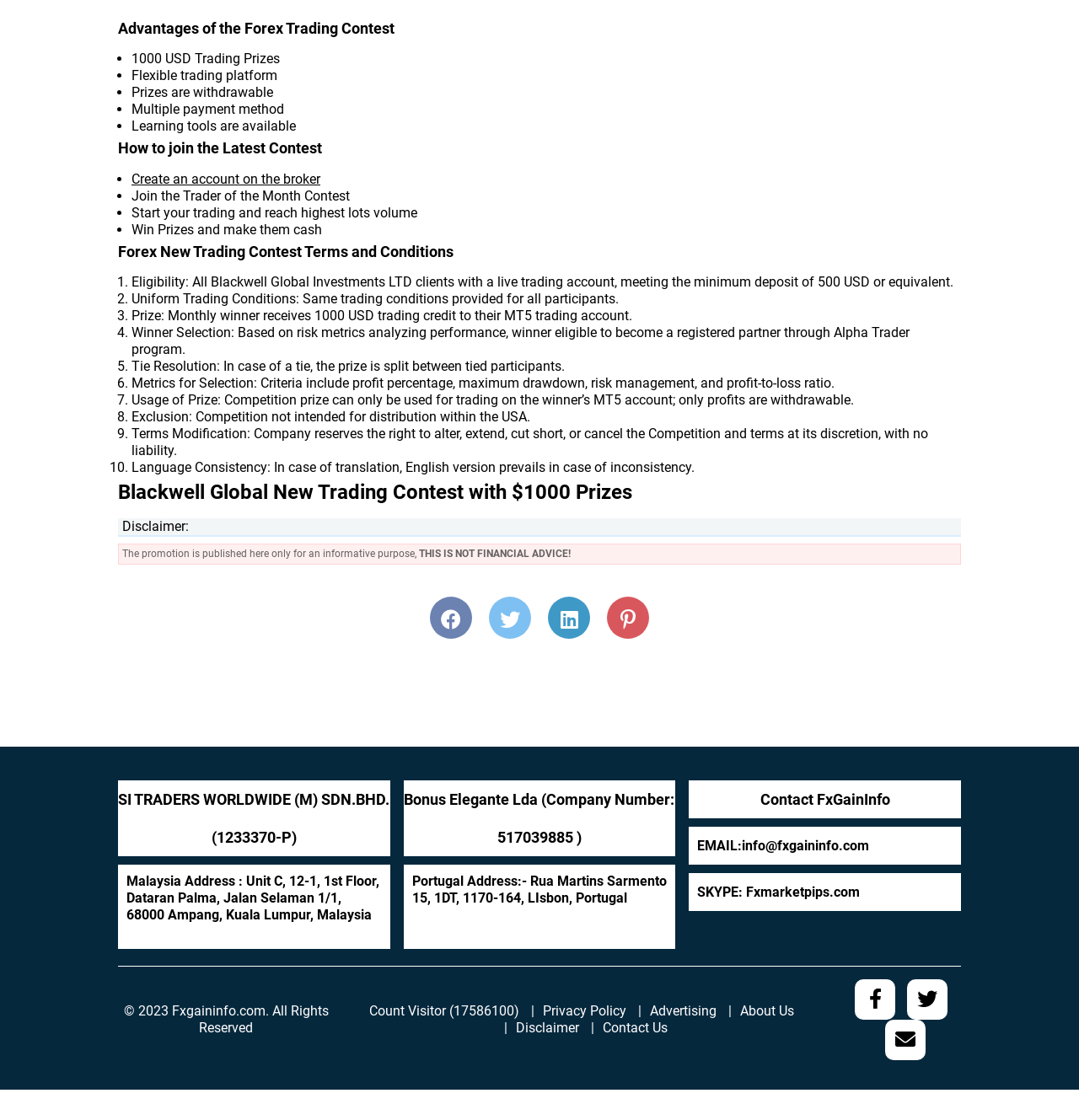Based on the element description aria-label="social media link", identify the bounding box coordinates for the UI element. The coordinates should be in the format (top-left x, top-left y, bottom-right x, bottom-right y) and within the 0 to 1 range.

[0.82, 0.91, 0.858, 0.946]